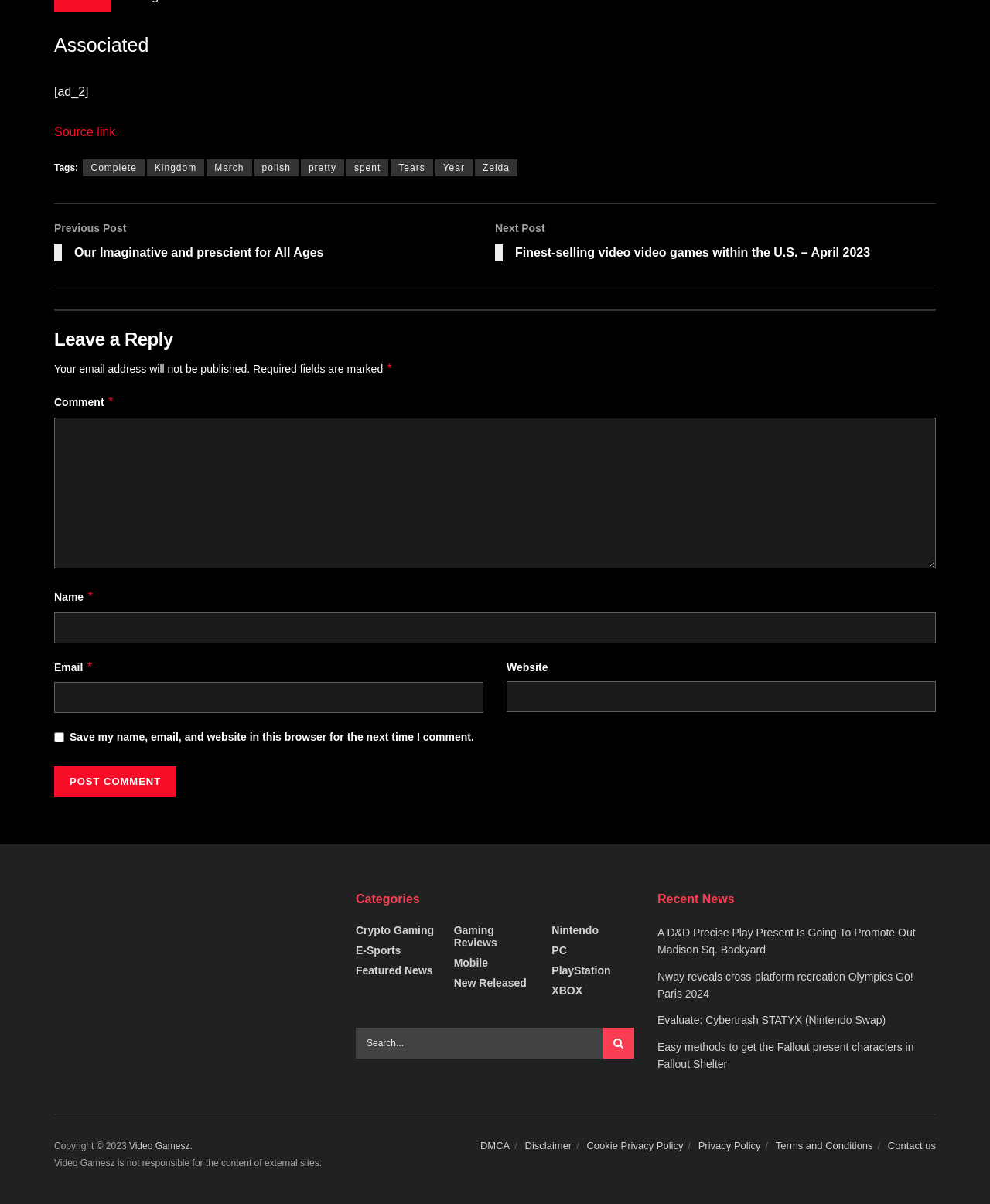Please provide a one-word or short phrase answer to the question:
What is the purpose of the textbox with the label 'Comment *'?

To enter a comment